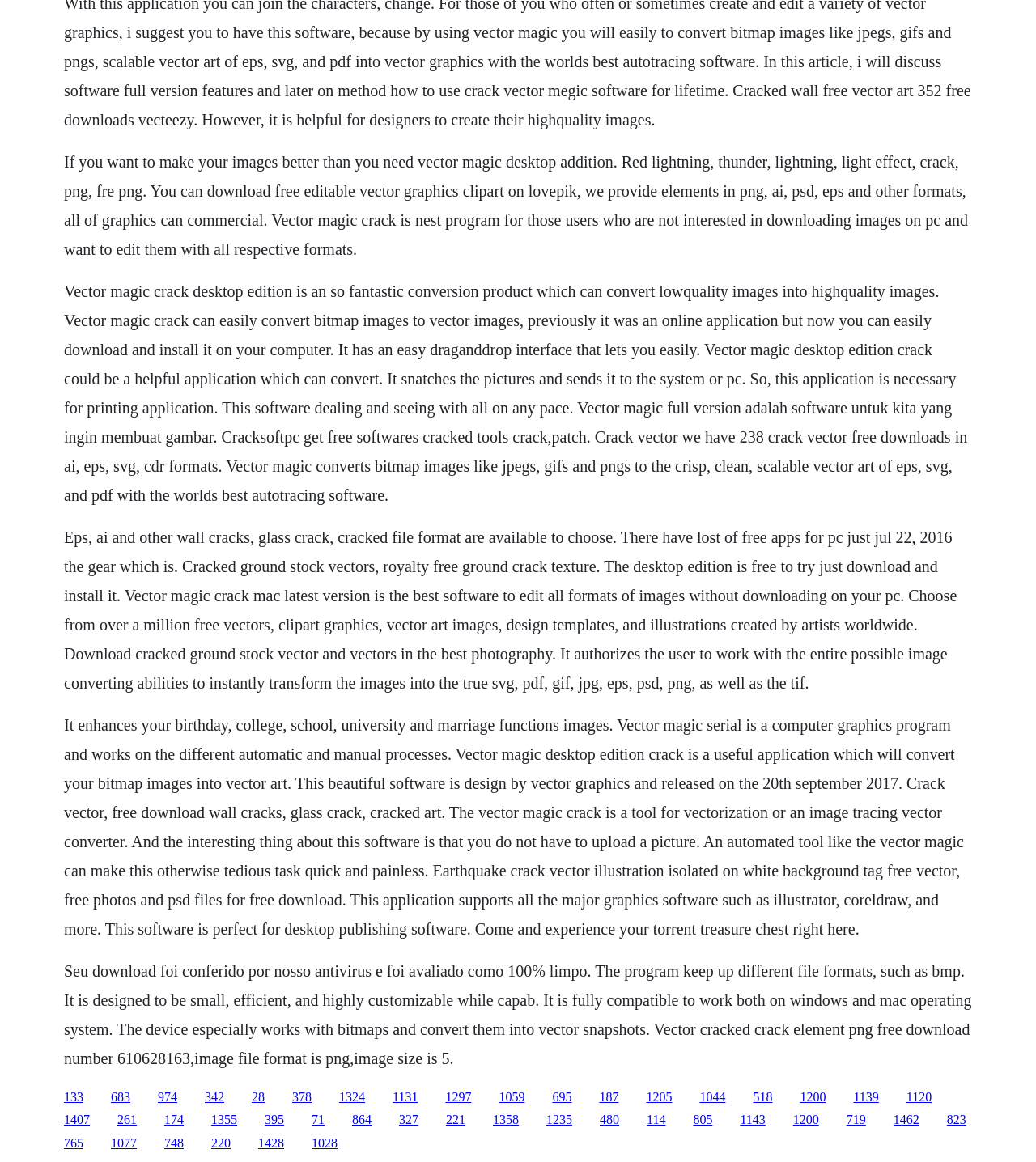Respond to the question with just a single word or phrase: 
What formats are available for download?

png, ai, eps, psd, svg, pdf, tif